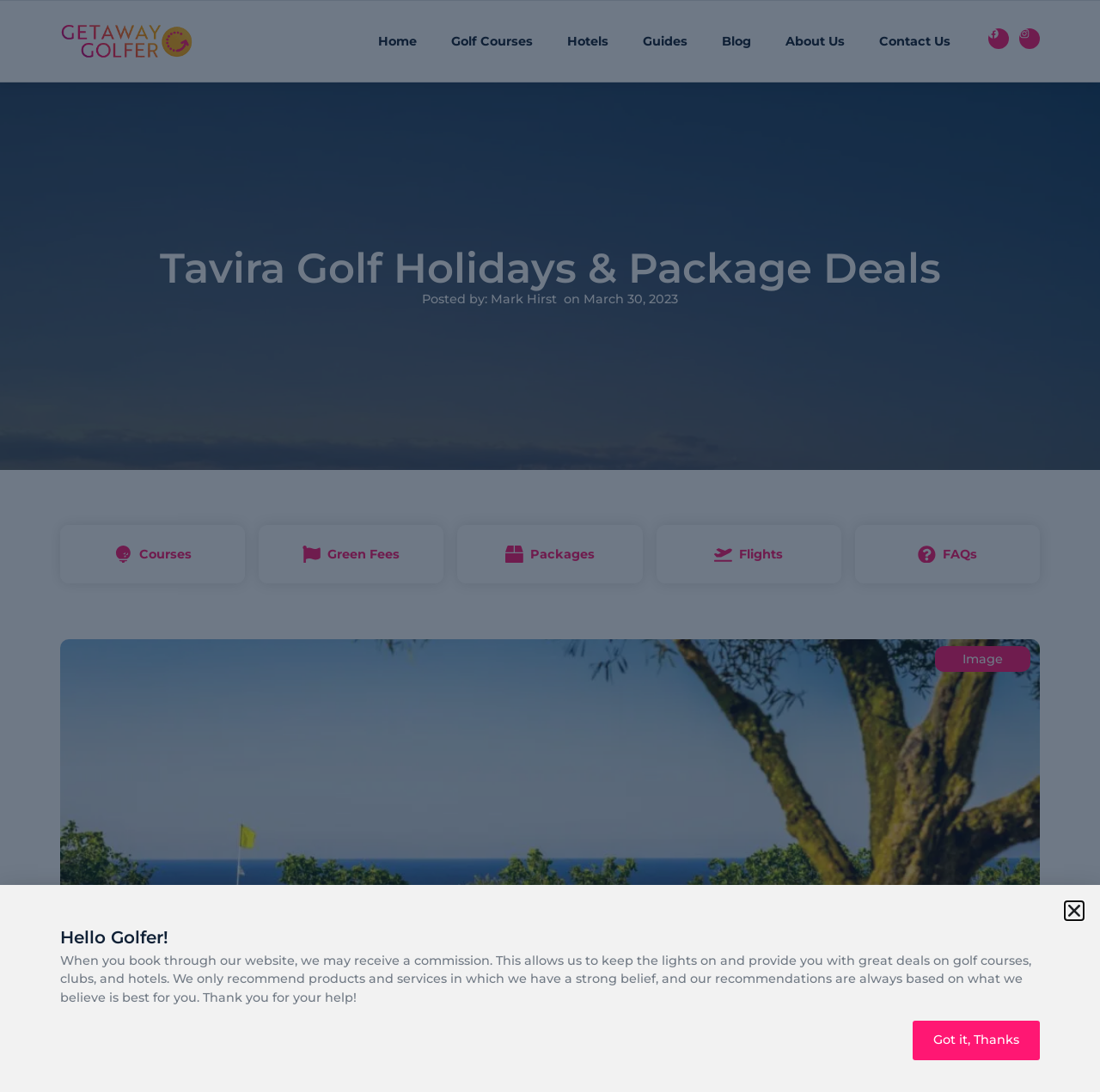Give a comprehensive overview of the webpage, including key elements.

The webpage is about golf holidays in Tavira, Portugal, and it appears to be a travel guide or tour operator's website. At the top left corner, there is a site logo, accompanied by a navigation menu with links to "Home", "Golf Courses", "Hotels", "Guides", "Blog", "About Us", and "Contact Us". 

On the top right corner, there are social media links to Facebook and Instagram, each with an accompanying image. 

Below the navigation menu, there is a main heading that reads "Tavira Golf Holidays & Package Deals". Underneath, there is a subheading with the author's name, "Mark Hirst", and the date "March 30, 2023". 

The main content area is divided into two sections. On the left side, there are several links to related topics, including "Courses", "Green Fees", "Packages", "Flights", and "FAQs". On the right side, there is a large image with a heading "Image" above it, which appears to be a photo of a golf course, specifically the Quinta de Cima Golf Course. 

At the bottom of the page, there is a notification or alert box with a heading "Hello Golfer!" and a message explaining how the website earns commissions from bookings. There is a "Close" button and a "Got it, Thanks" link to dismiss the notification.